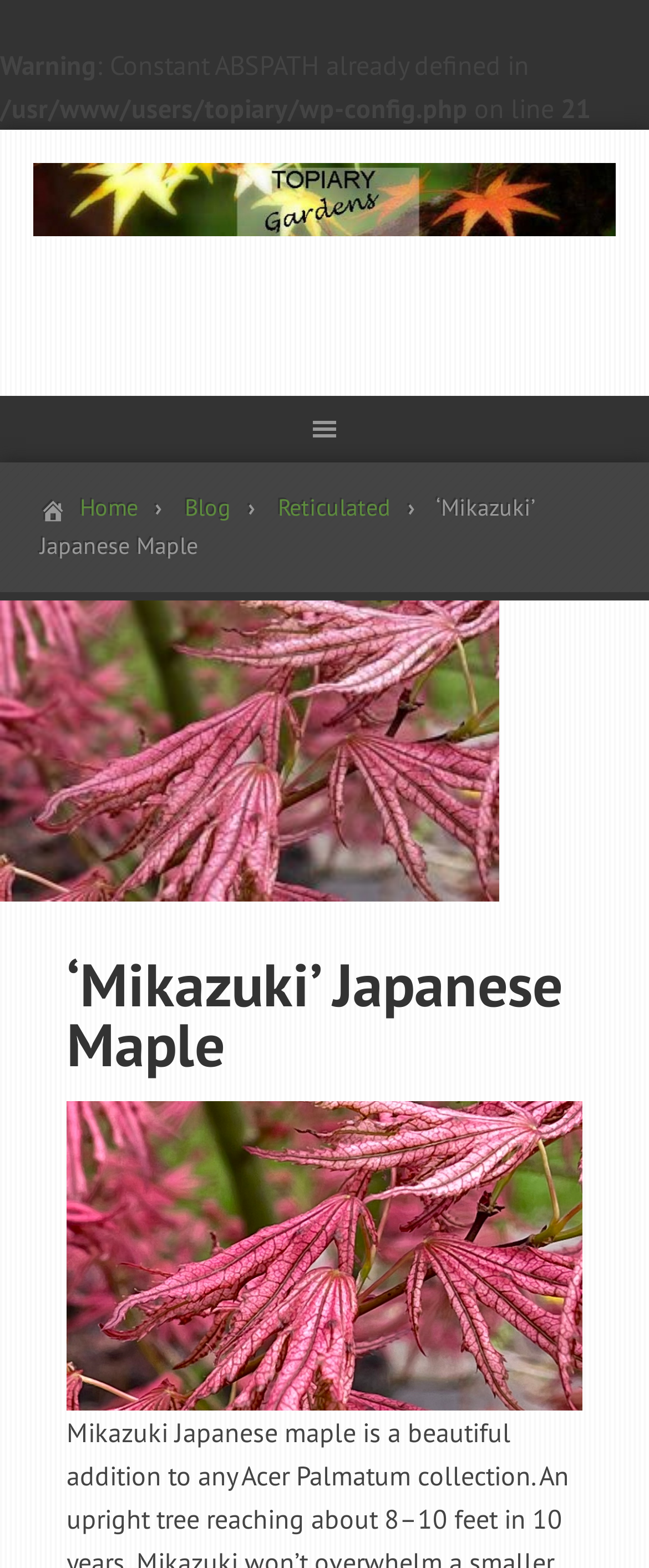Give a one-word or short-phrase answer to the following question: 
What type of plant is featured on this webpage?

Japanese Maple